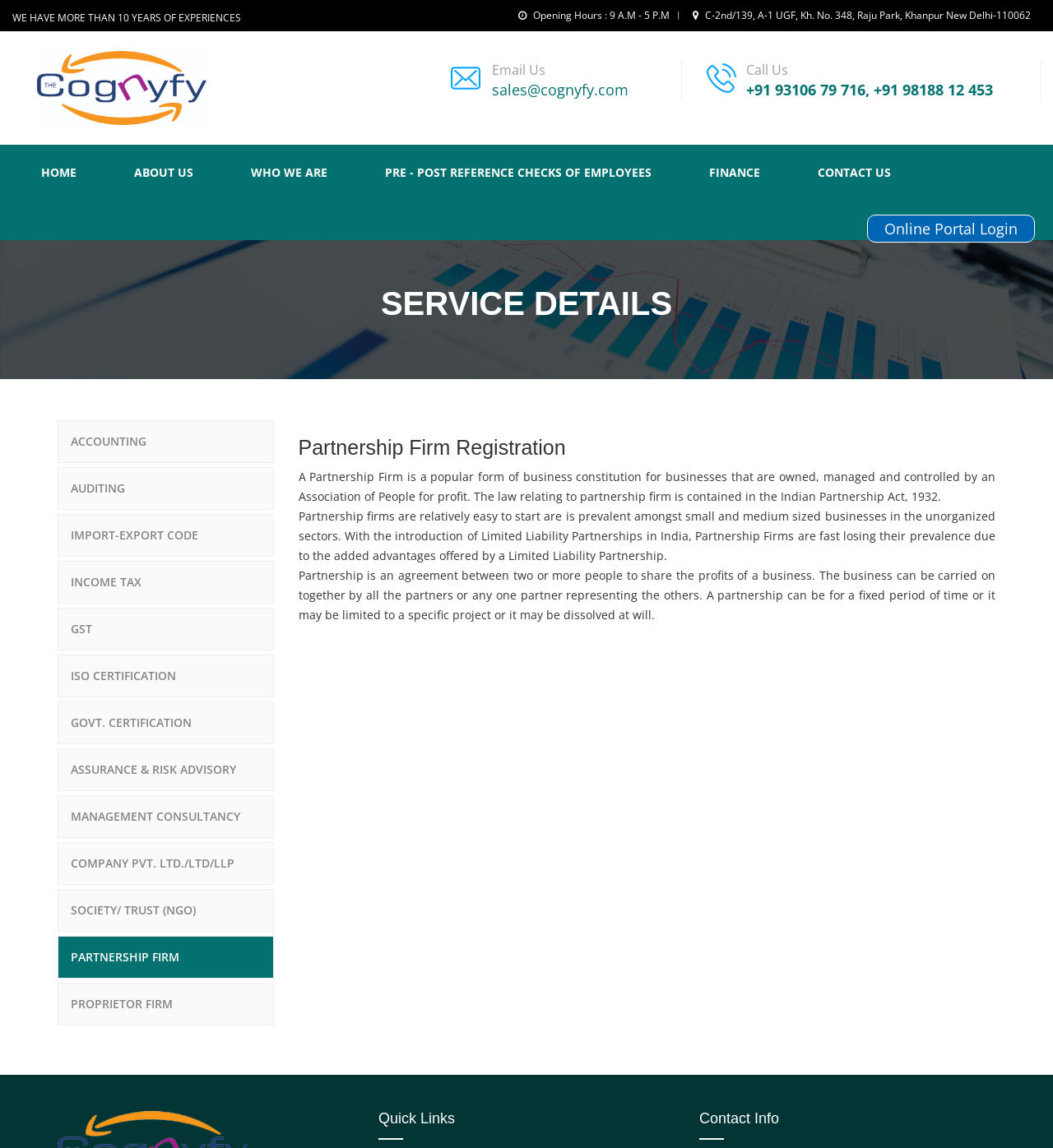What is the purpose of a Partnership Firm?
Refer to the image and provide a thorough answer to the question.

I found the purpose of a Partnership Firm by reading the text under the 'Partnership Firm Registration' heading. According to the text, a Partnership Firm is an agreement between two or more people to share the profits of a business.